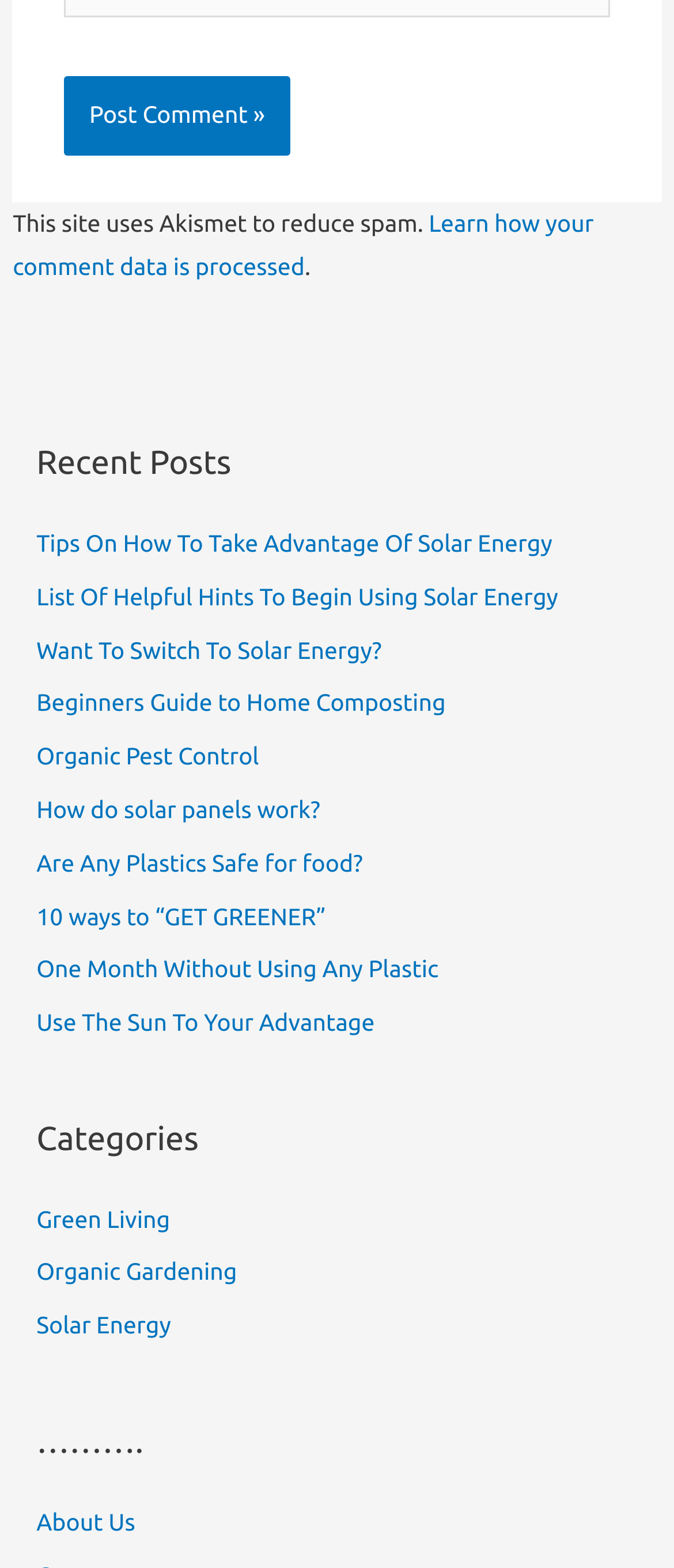Answer the following query with a single word or phrase:
How many categories are listed?

3